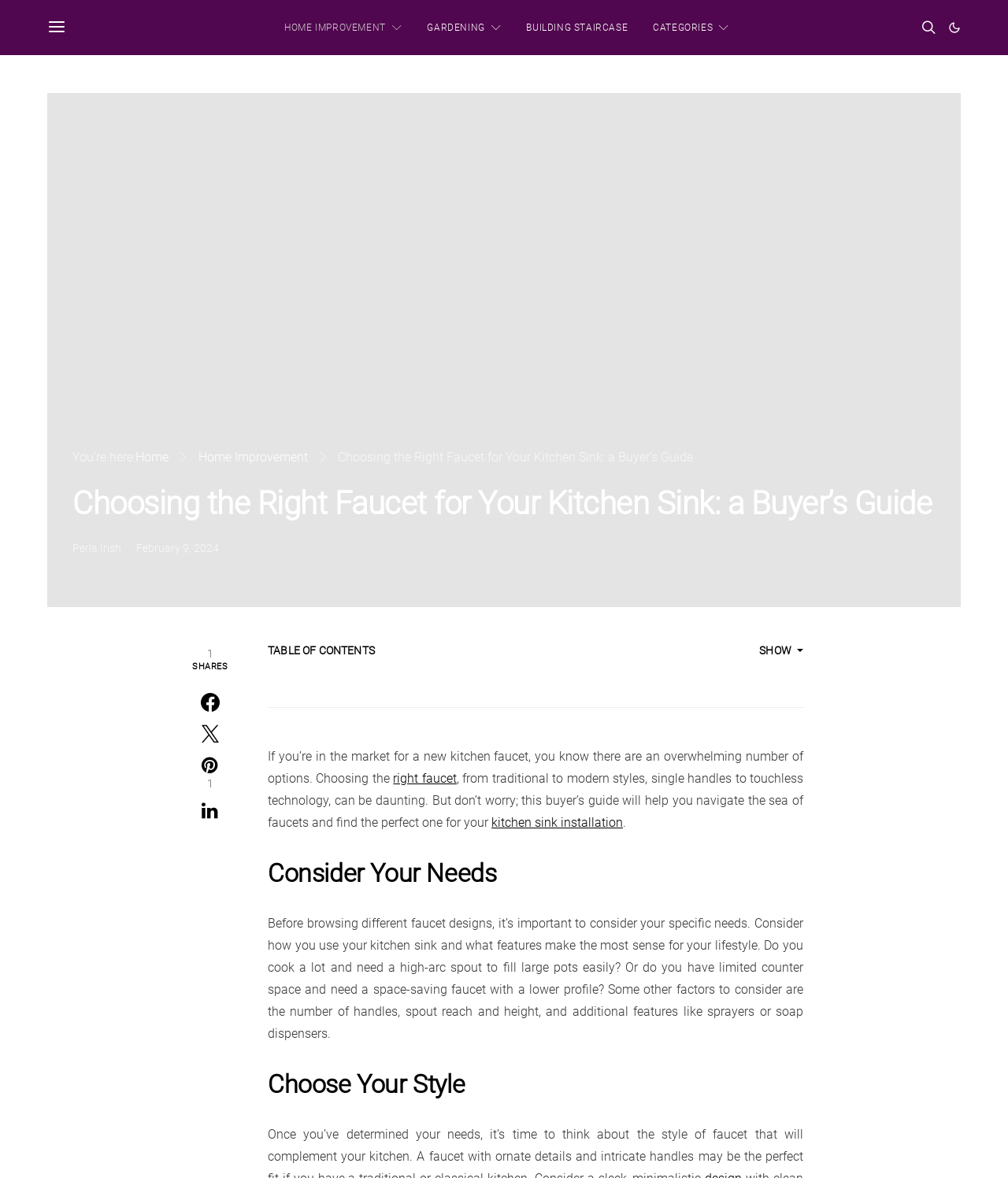What is the tone of this webpage?
Please provide an in-depth and detailed response to the question.

The tone of this webpage is helpful and informative, as it provides guidance and information in a neutral and objective manner, aiming to assist readers in making an informed decision when choosing a faucet.